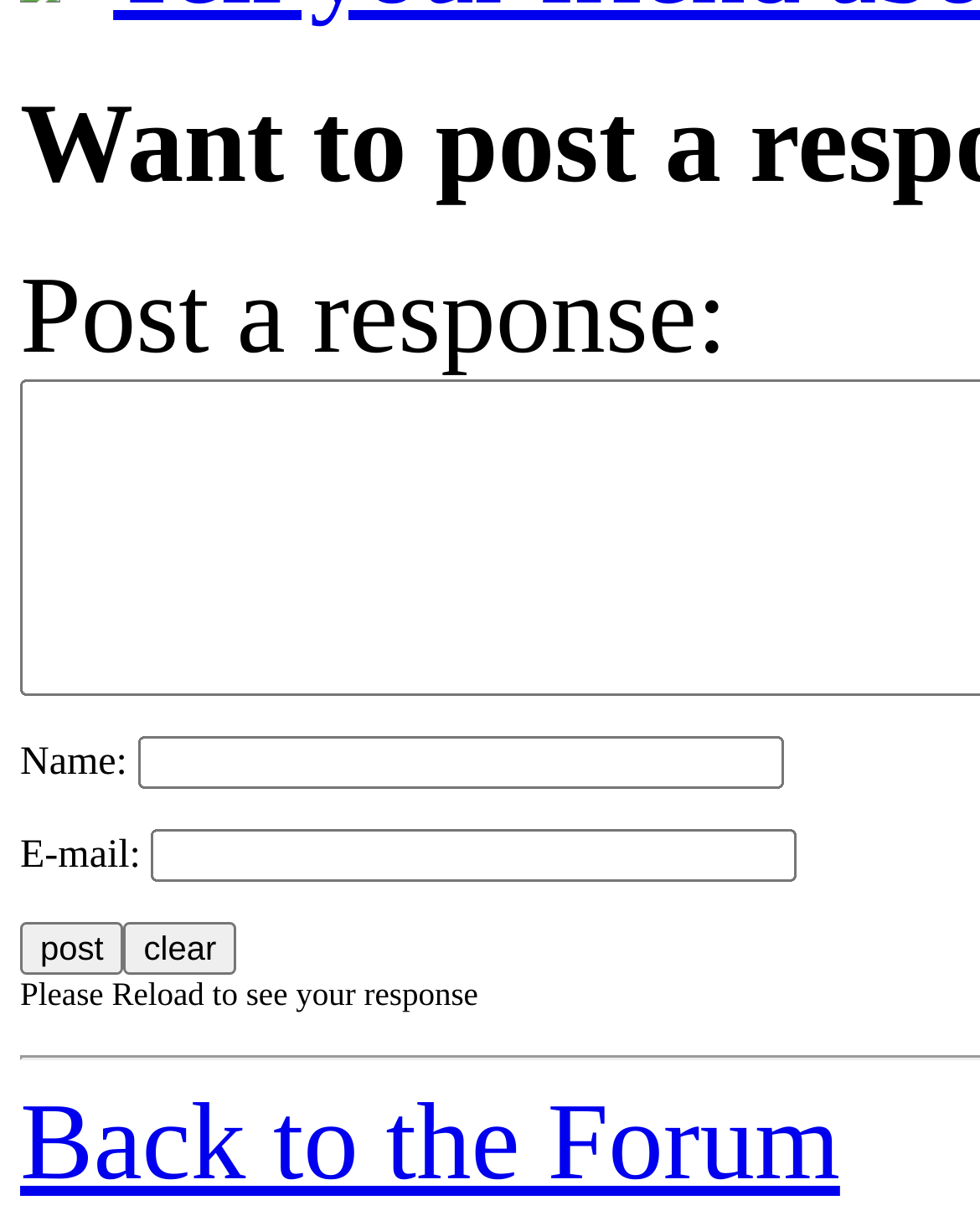Bounding box coordinates must be specified in the format (top-left x, top-left y, bottom-right x, bottom-right y). All values should be floating point numbers between 0 and 1. What are the bounding box coordinates of the UI element described as: parent_node: E-mail: name="email"

[0.154, 0.677, 0.813, 0.72]